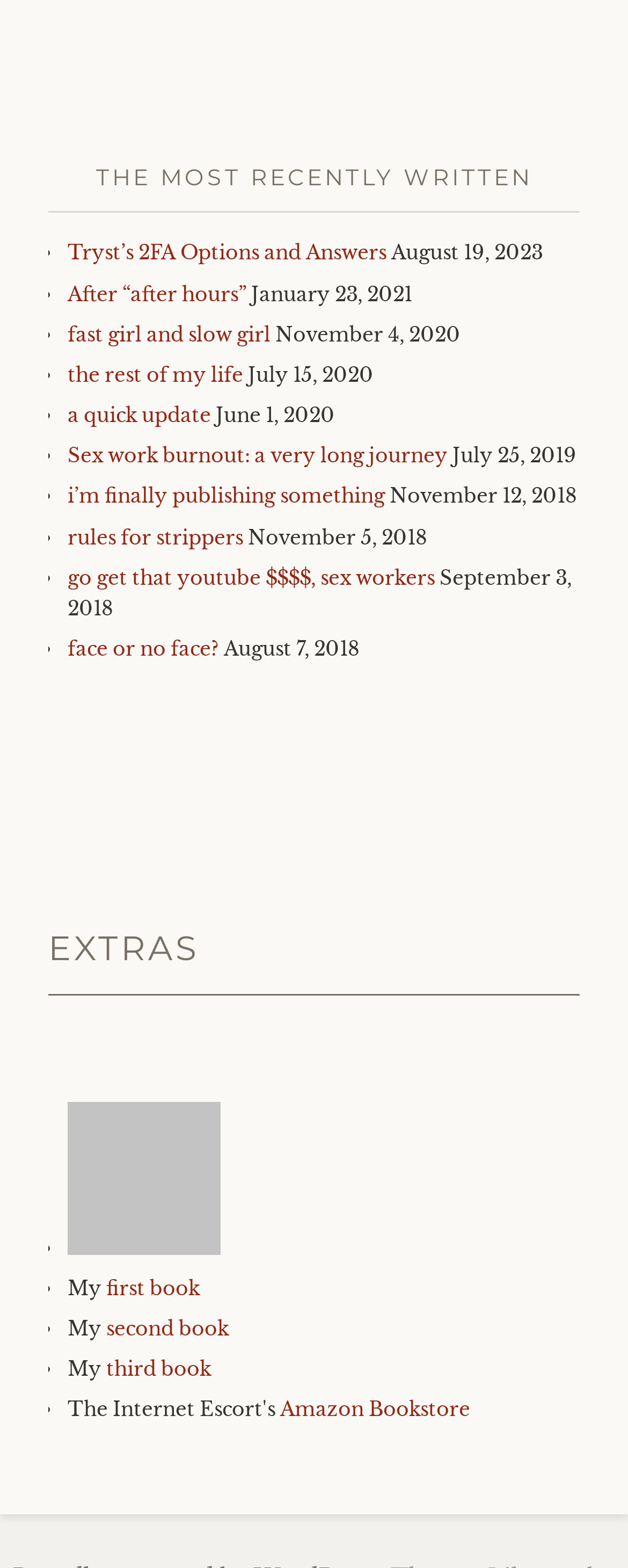Locate the bounding box coordinates of the clickable region to complete the following instruction: "visit 'Amazon Bookstore'."

[0.446, 0.891, 0.749, 0.906]